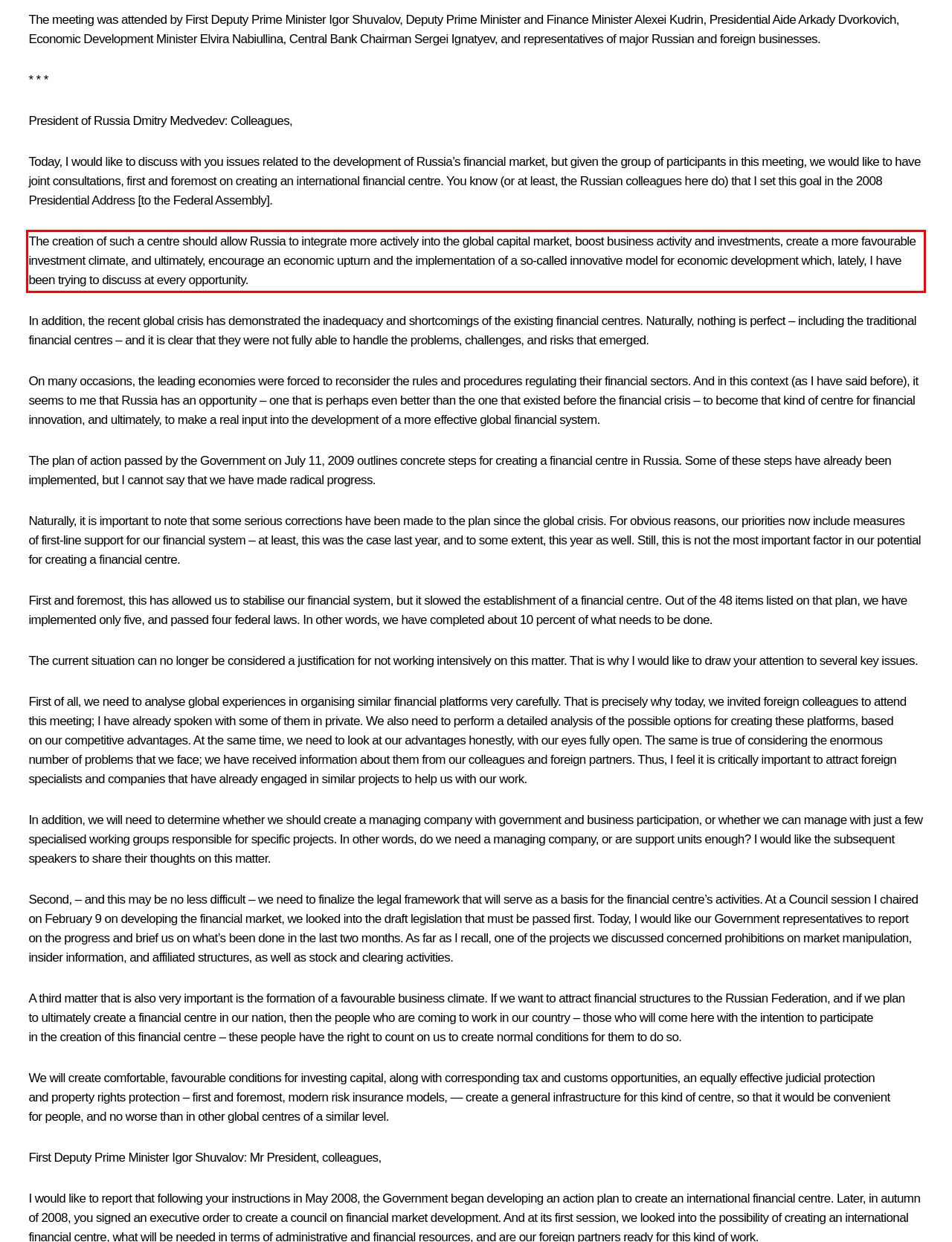Given the screenshot of the webpage, identify the red bounding box, and recognize the text content inside that red bounding box.

The creation of such a centre should allow Russia to integrate more actively into the global capital market, boost business activity and investments, create a more favourable investment climate, and ultimately, encourage an economic upturn and the implementation of a so-called innovative model for economic development which, lately, I have been trying to discuss at every opportunity.